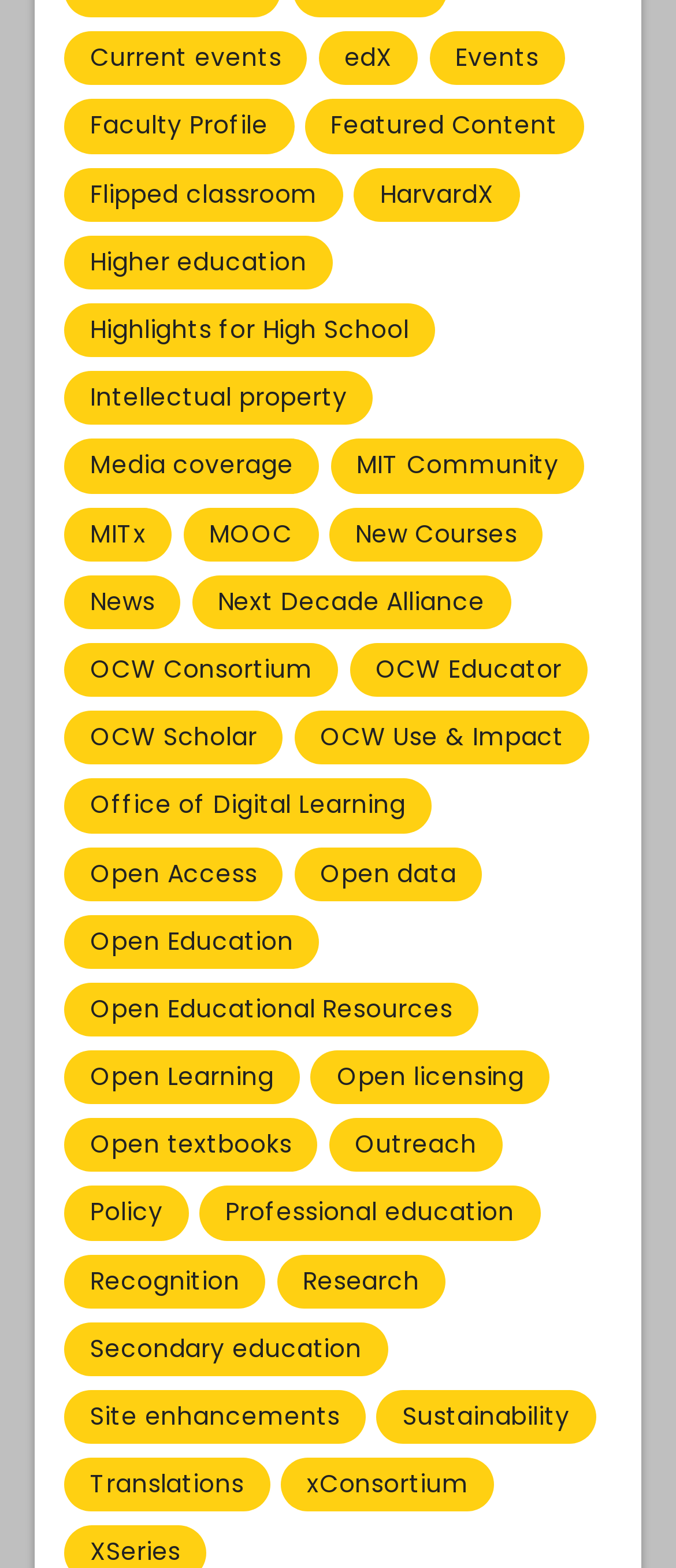Could you find the bounding box coordinates of the clickable area to complete this instruction: "Browse current events"?

[0.095, 0.02, 0.454, 0.055]